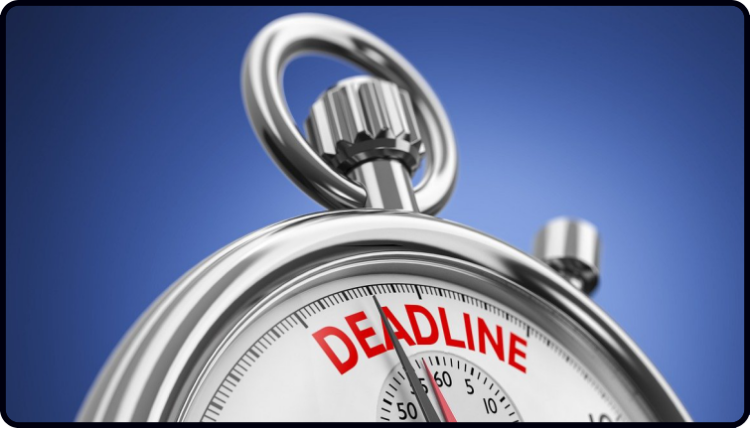What does the stopwatch symbolize?
Please answer the question with a detailed and comprehensive explanation.

The stopwatch in the image serves as a symbol for the passage of time and the sense of urgency that comes with it, reminding the viewer of the importance of acting quickly in situations with impending deadlines.